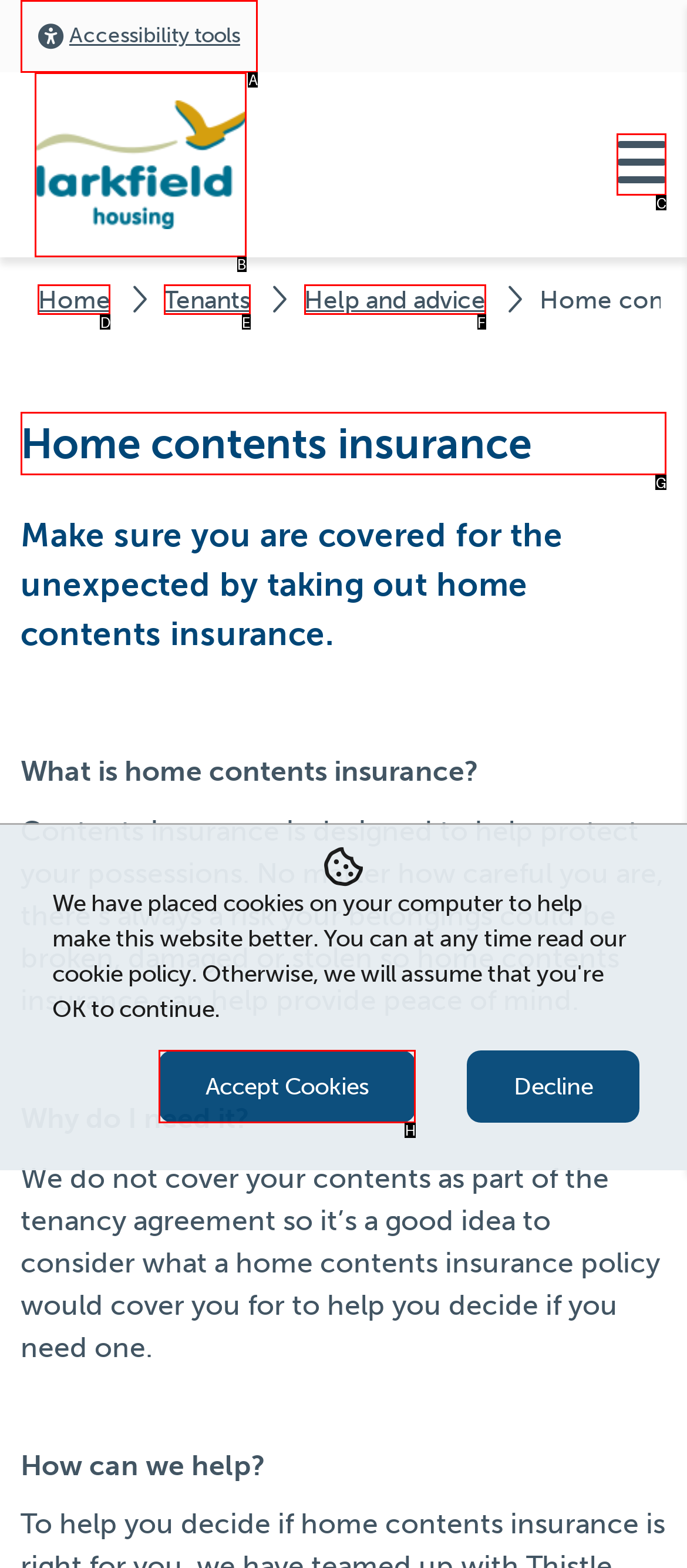Given the task: Learn about home contents insurance, indicate which boxed UI element should be clicked. Provide your answer using the letter associated with the correct choice.

G